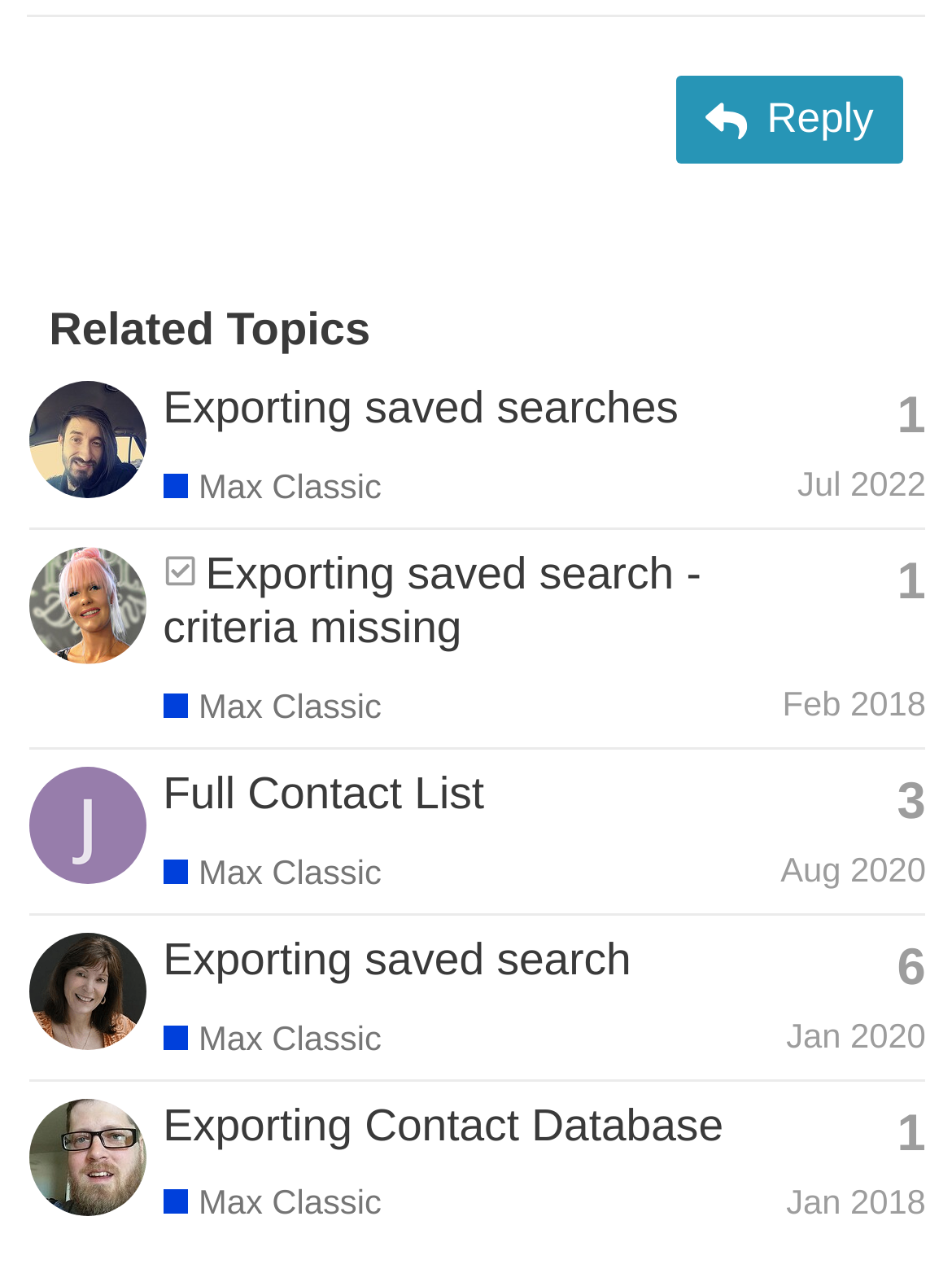What is the help center associated with the topics in this webpage?
Based on the screenshot, answer the question with a single word or phrase.

Max Classic Help Center